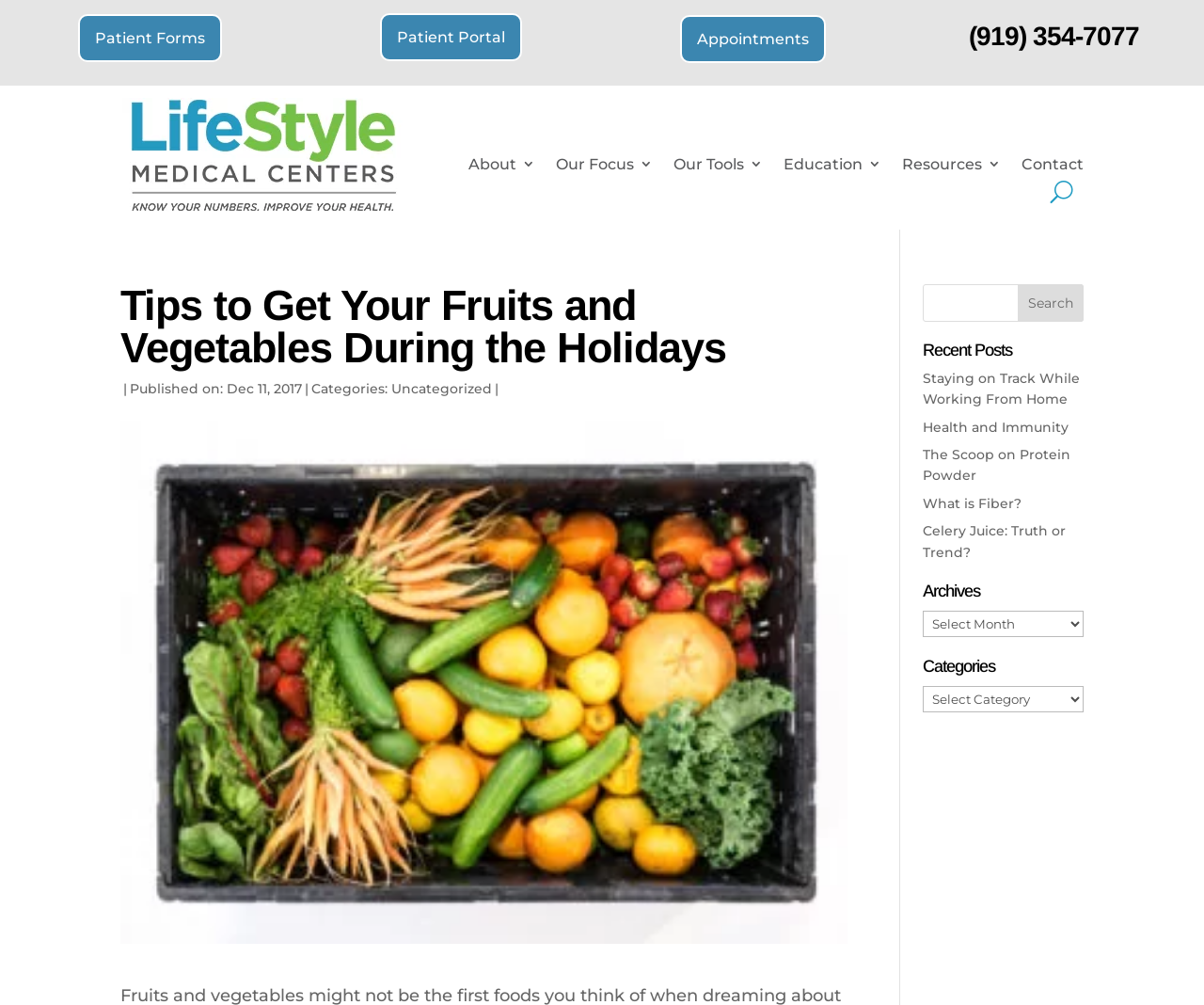Please identify the bounding box coordinates of the element's region that needs to be clicked to fulfill the following instruction: "Read Recent Posts". The bounding box coordinates should consist of four float numbers between 0 and 1, i.e., [left, top, right, bottom].

[0.767, 0.34, 0.9, 0.366]